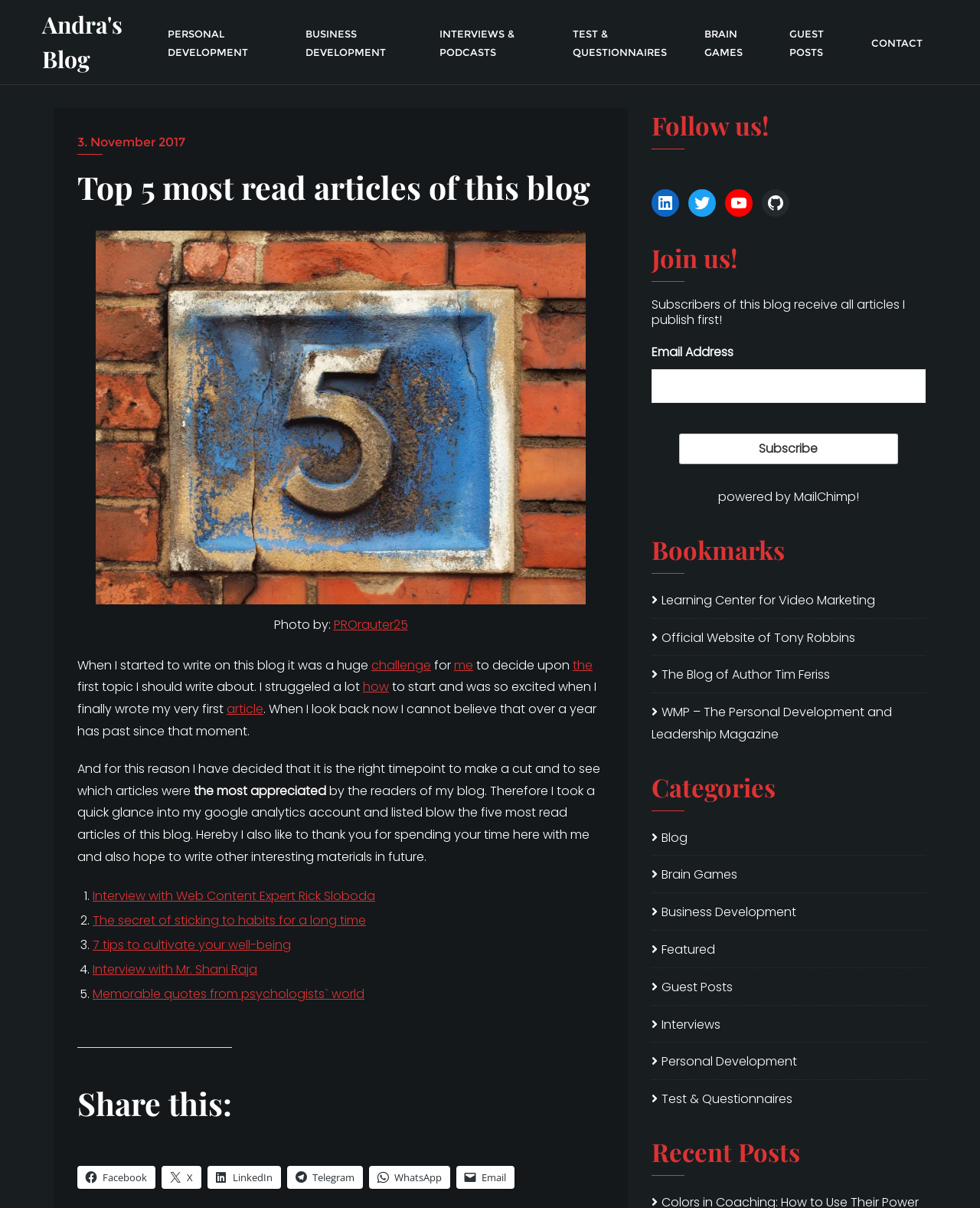Could you indicate the bounding box coordinates of the region to click in order to complete this instruction: "Share this on Facebook".

[0.079, 0.965, 0.159, 0.984]